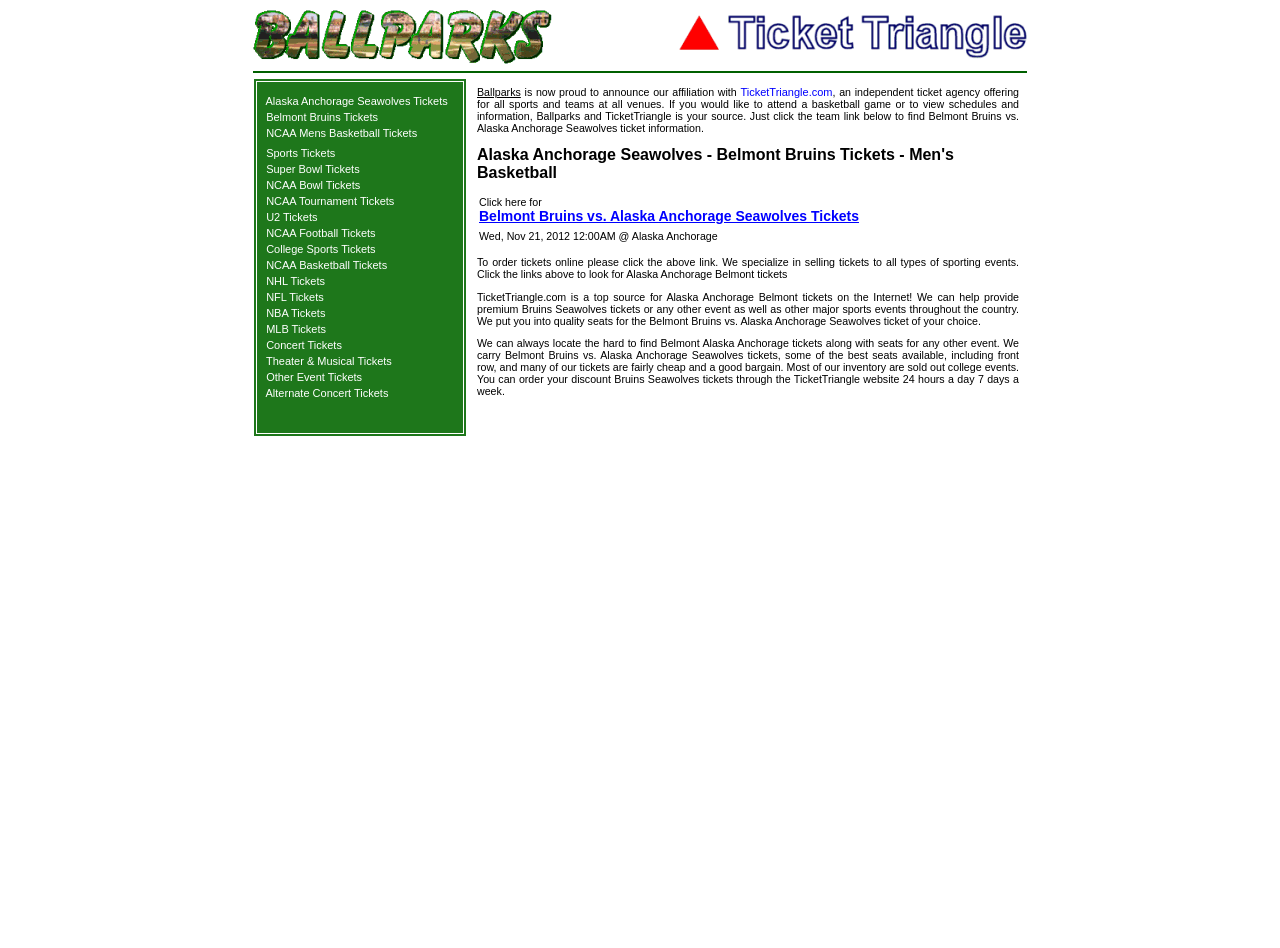Determine the bounding box coordinates for the area that needs to be clicked to fulfill this task: "Click on Alaska Anchorage Seawolves Tickets". The coordinates must be given as four float numbers between 0 and 1, i.e., [left, top, right, bottom].

[0.207, 0.1, 0.35, 0.113]